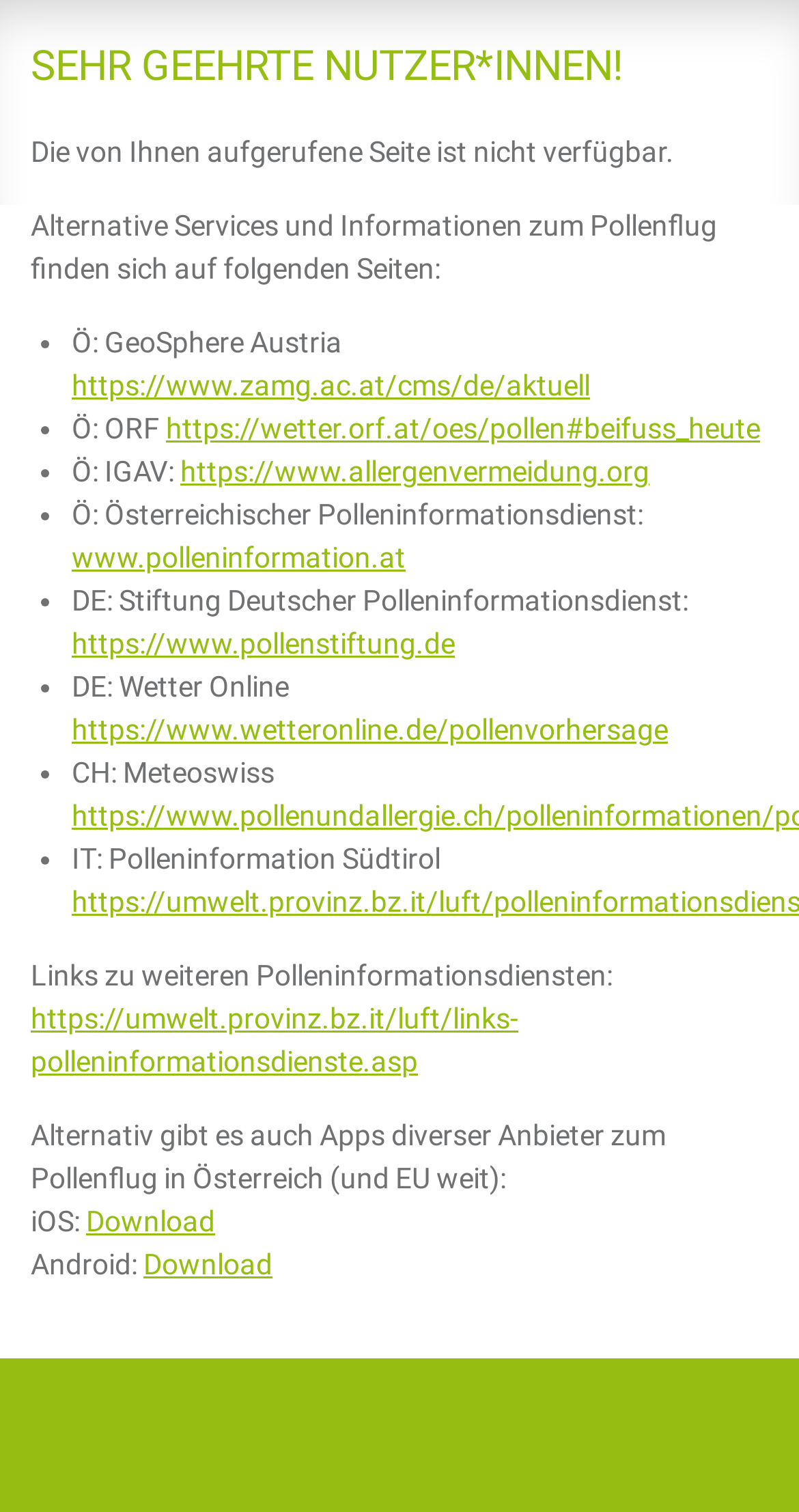Locate the bounding box coordinates of the clickable region necessary to complete the following instruction: "Visit Österreichischer Polleninformationsdienst". Provide the coordinates in the format of four float numbers between 0 and 1, i.e., [left, top, right, bottom].

[0.09, 0.358, 0.508, 0.38]